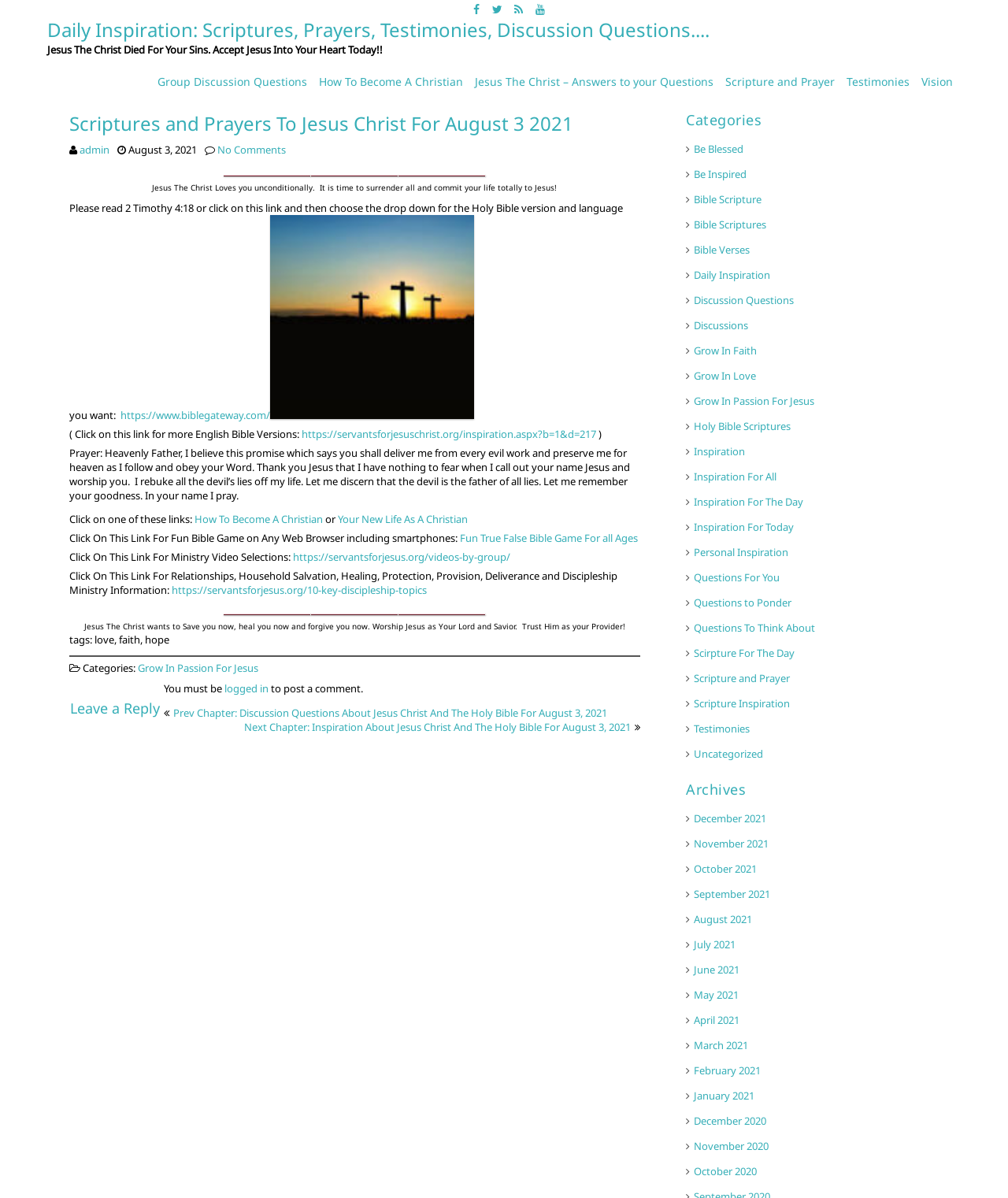How many images are there in the 'Footer' section?
From the screenshot, supply a one-word or short-phrase answer.

3